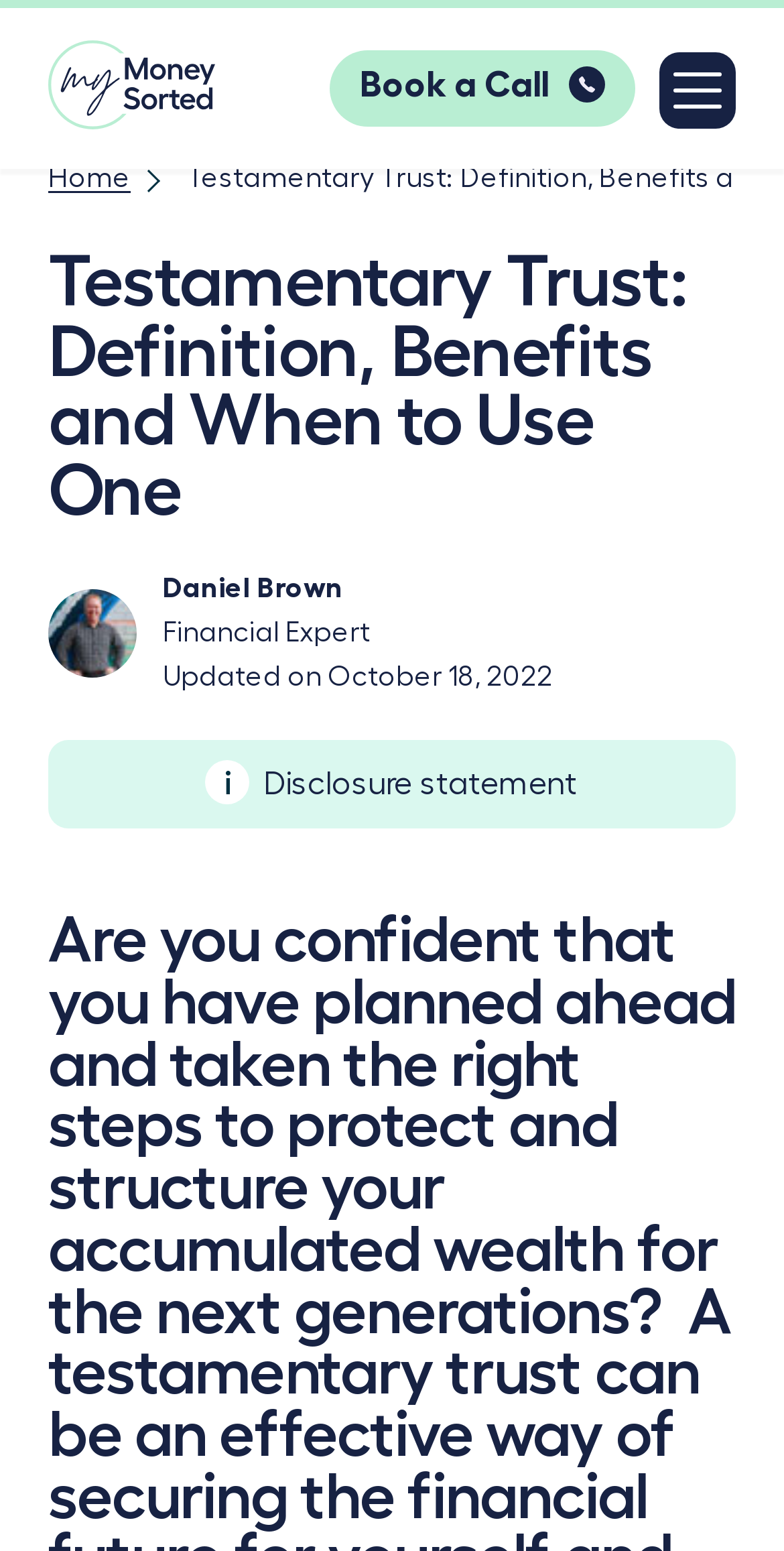Who is the author of the article?
Please use the visual content to give a single word or phrase answer.

Daniel Brown